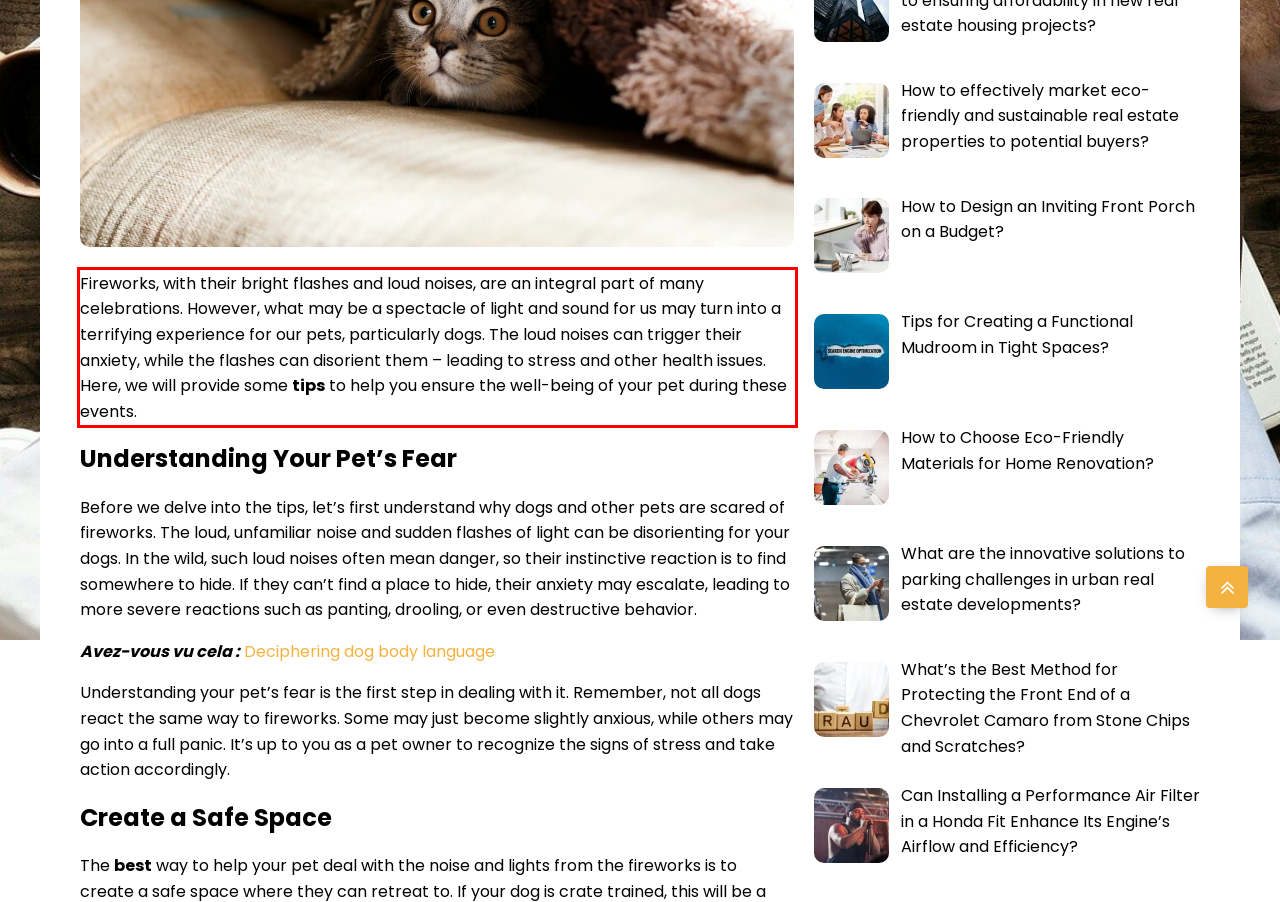Look at the provided screenshot of the webpage and perform OCR on the text within the red bounding box.

Fireworks, with their bright flashes and loud noises, are an integral part of many celebrations. However, what may be a spectacle of light and sound for us may turn into a terrifying experience for our pets, particularly dogs. The loud noises can trigger their anxiety, while the flashes can disorient them – leading to stress and other health issues. Here, we will provide some tips to help you ensure the well-being of your pet during these events.